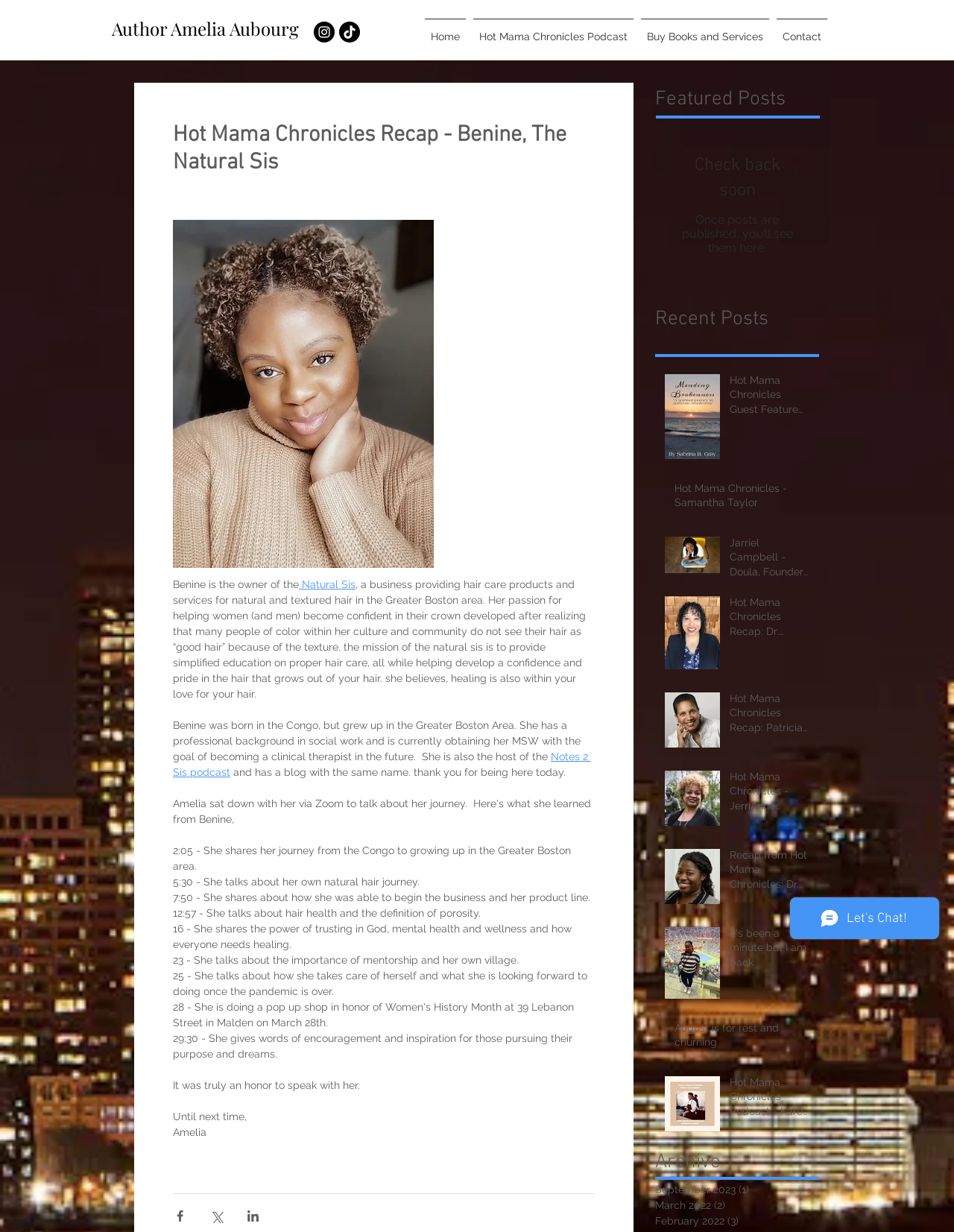Pinpoint the bounding box coordinates of the area that should be clicked to complete the following instruction: "Go to FPR". The coordinates must be given as four float numbers between 0 and 1, i.e., [left, top, right, bottom].

None